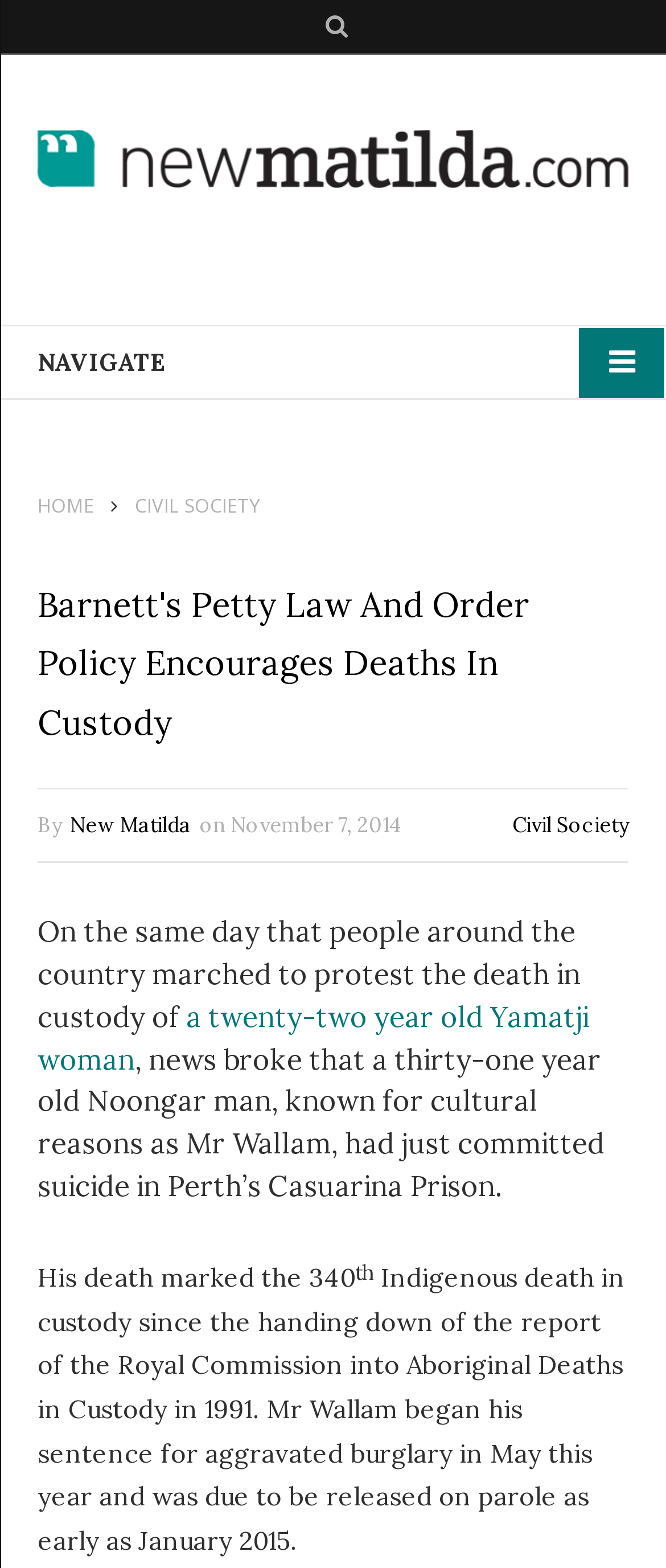Provide a comprehensive caption for the webpage.

The webpage appears to be a news article from New Matilda, with a focus on a specific topic. At the top of the page, there is a search icon and a link to the New Matilda website, accompanied by the website's logo. Below this, there is a navigation menu with links to the home page, civil society, and other sections.

The main content of the page is a news article with a heading that reads "Barnett's Petty Law And Order Policy Encourages Deaths In Custody". The article is attributed to New Matilda and has a timestamp of November 7, 2014. The article begins with a paragraph of text that discusses a protest march and the death of a 22-year-old Yamatji woman in custody. The text continues to describe the death of a 31-year-old Noongar man, known as Mr. Wallam, who committed suicide in Perth's Casuarina Prison. The article goes on to mention that this marks the 340th Indigenous death in custody since the Royal Commission into Aboriginal Deaths in Custody in 1991.

Throughout the article, there are links to related topics, such as Civil Society, and a mention of the author's name, although it is not explicitly stated. The text is divided into paragraphs, making it easy to read and follow. Overall, the webpage appears to be a well-structured and informative news article on a specific topic.